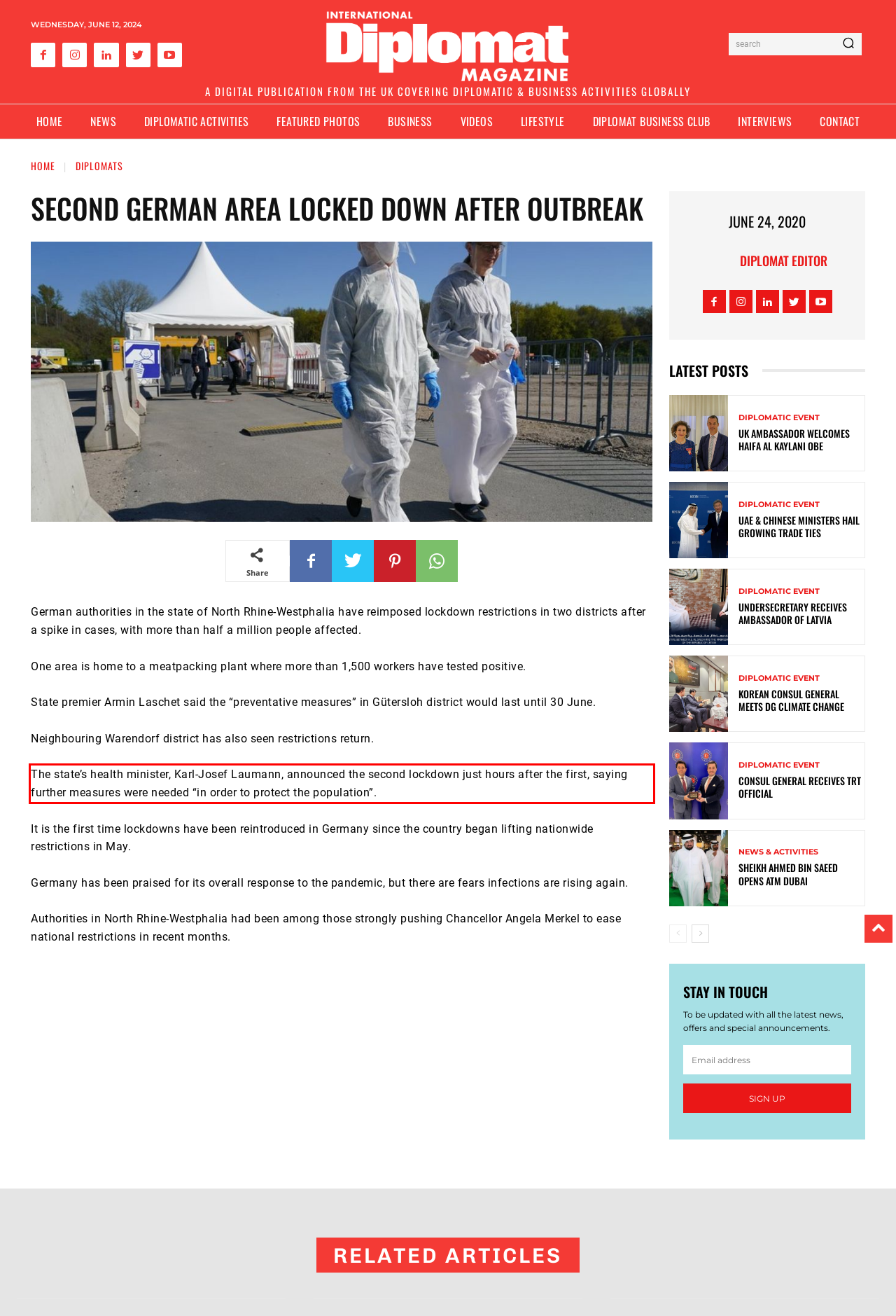Using the provided webpage screenshot, recognize the text content in the area marked by the red bounding box.

The state’s health minister, Karl-Josef Laumann, announced the second lockdown just hours after the first, saying further measures were needed “in order to protect the population”.